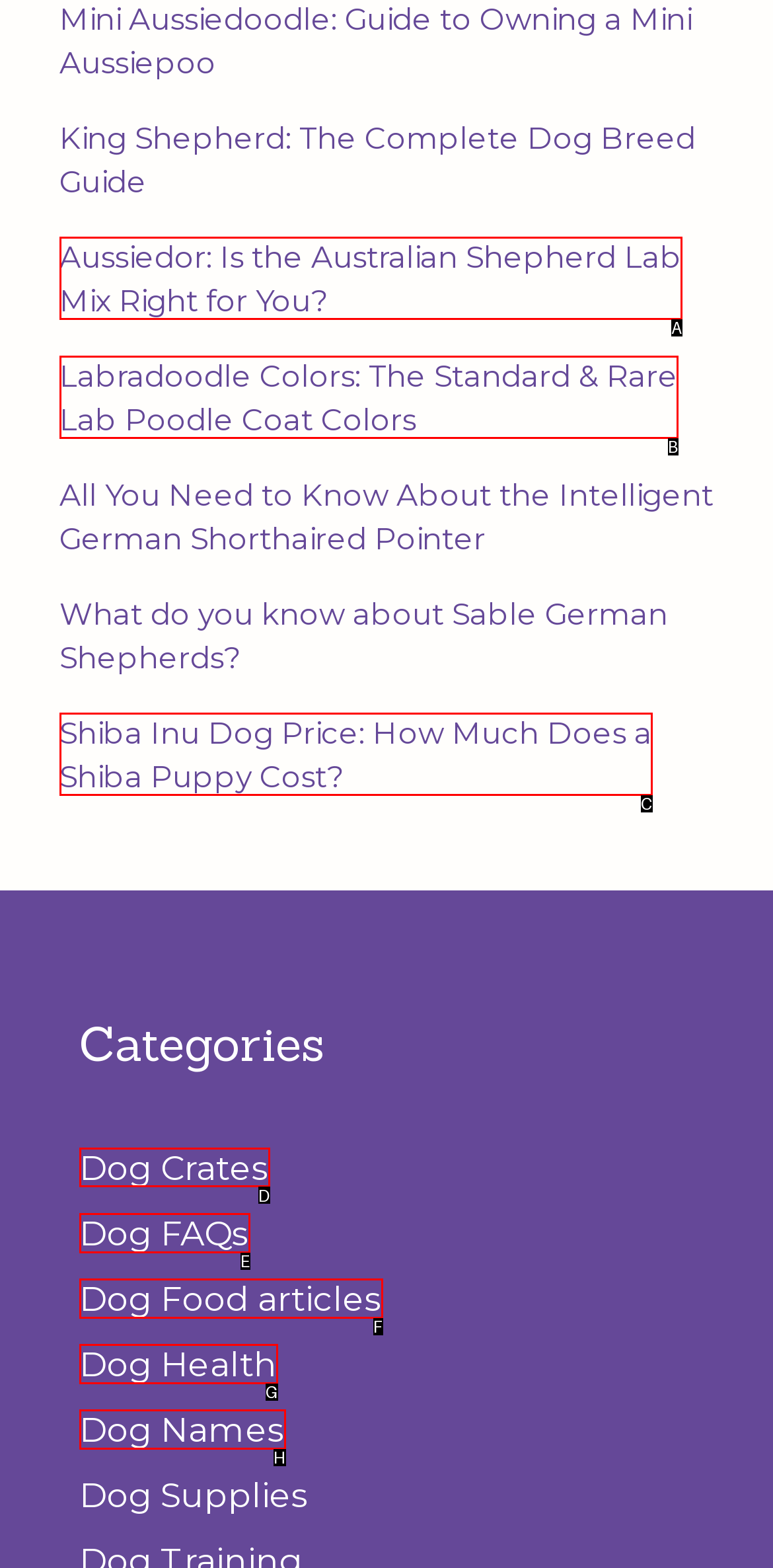Which option should be clicked to complete this task: Explore dog crates
Reply with the letter of the correct choice from the given choices.

D